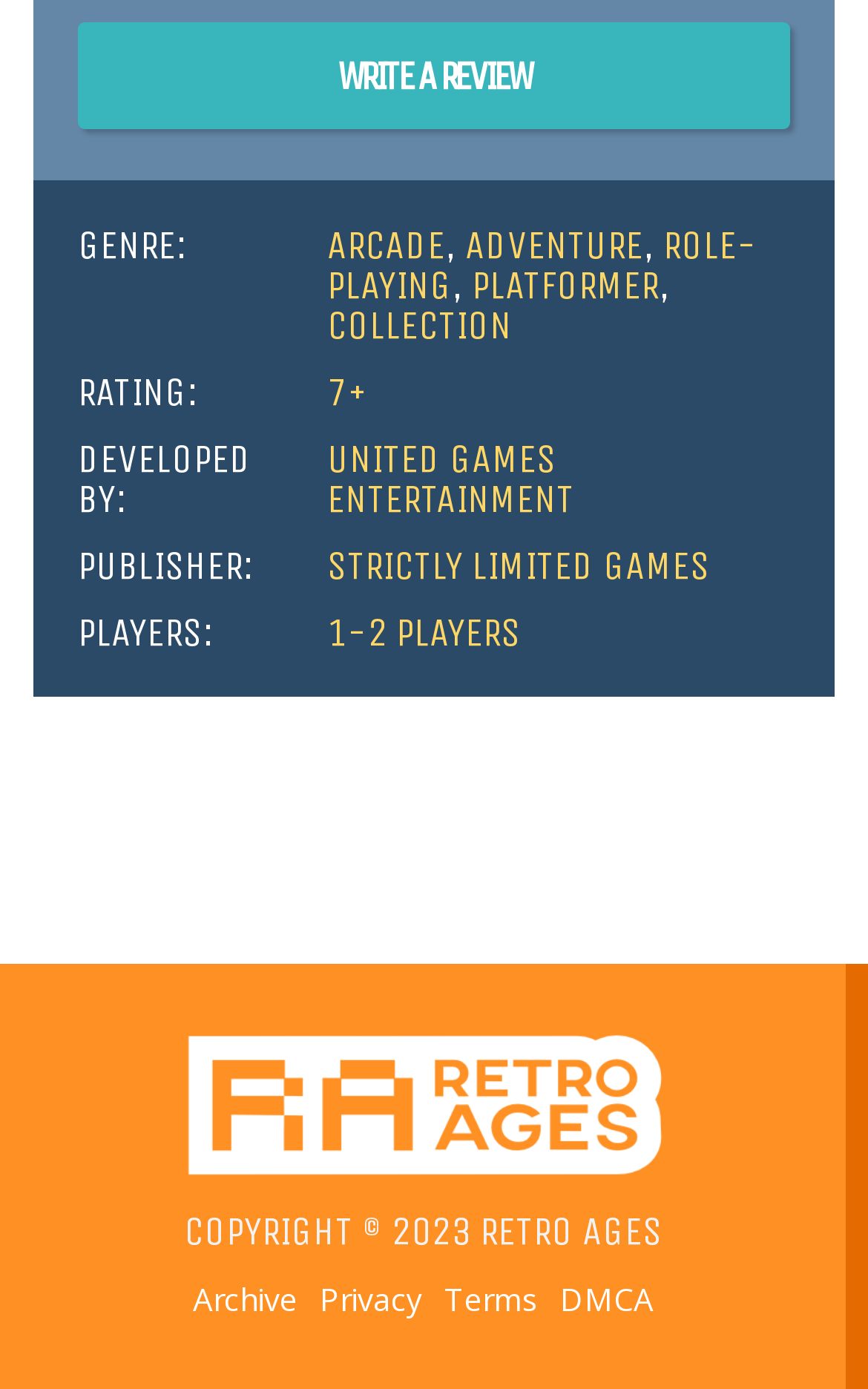Please predict the bounding box coordinates of the element's region where a click is necessary to complete the following instruction: "Write a review". The coordinates should be represented by four float numbers between 0 and 1, i.e., [left, top, right, bottom].

[0.09, 0.016, 0.91, 0.093]